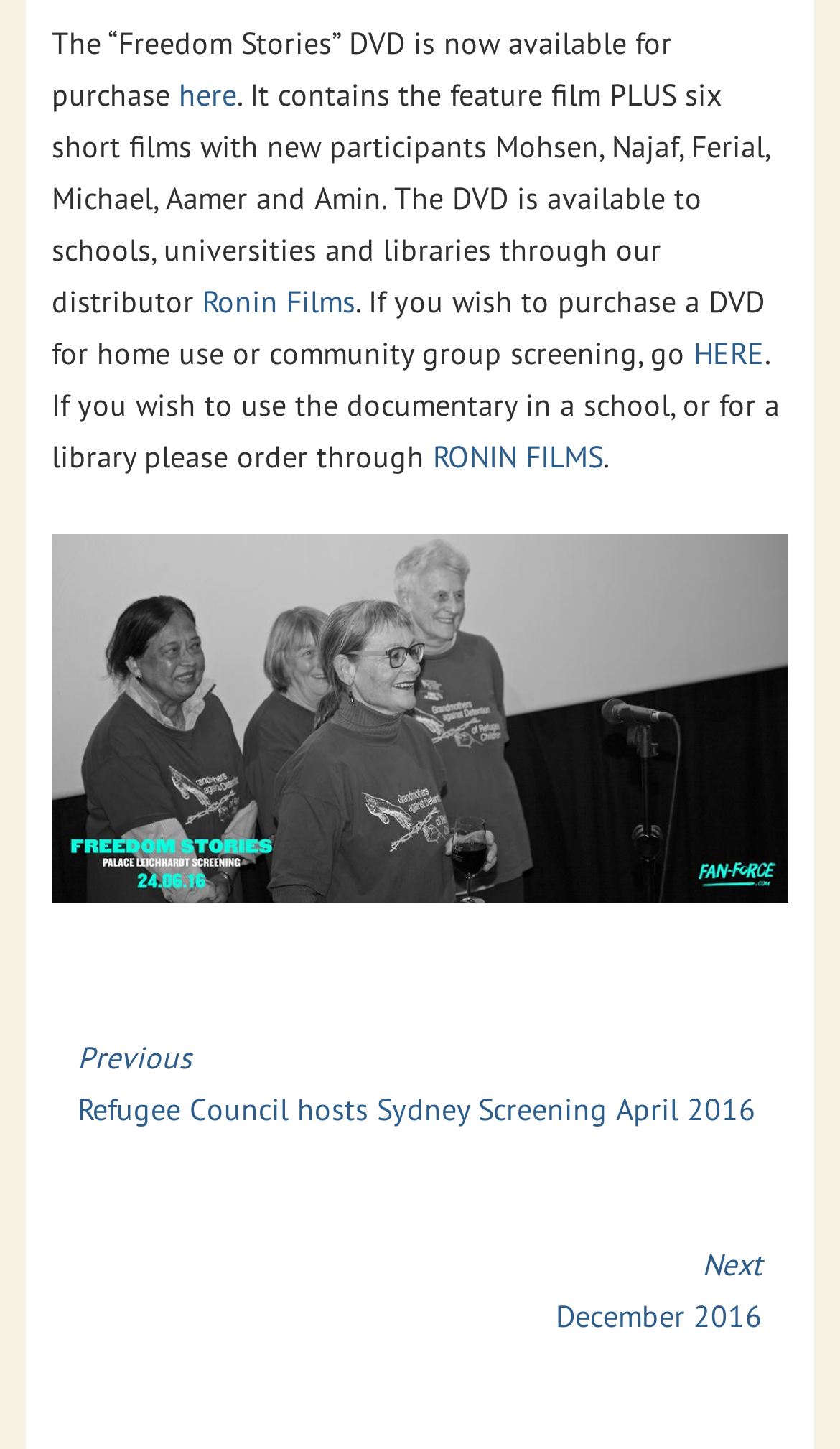Use a single word or phrase to answer this question: 
How many navigation links are available?

two